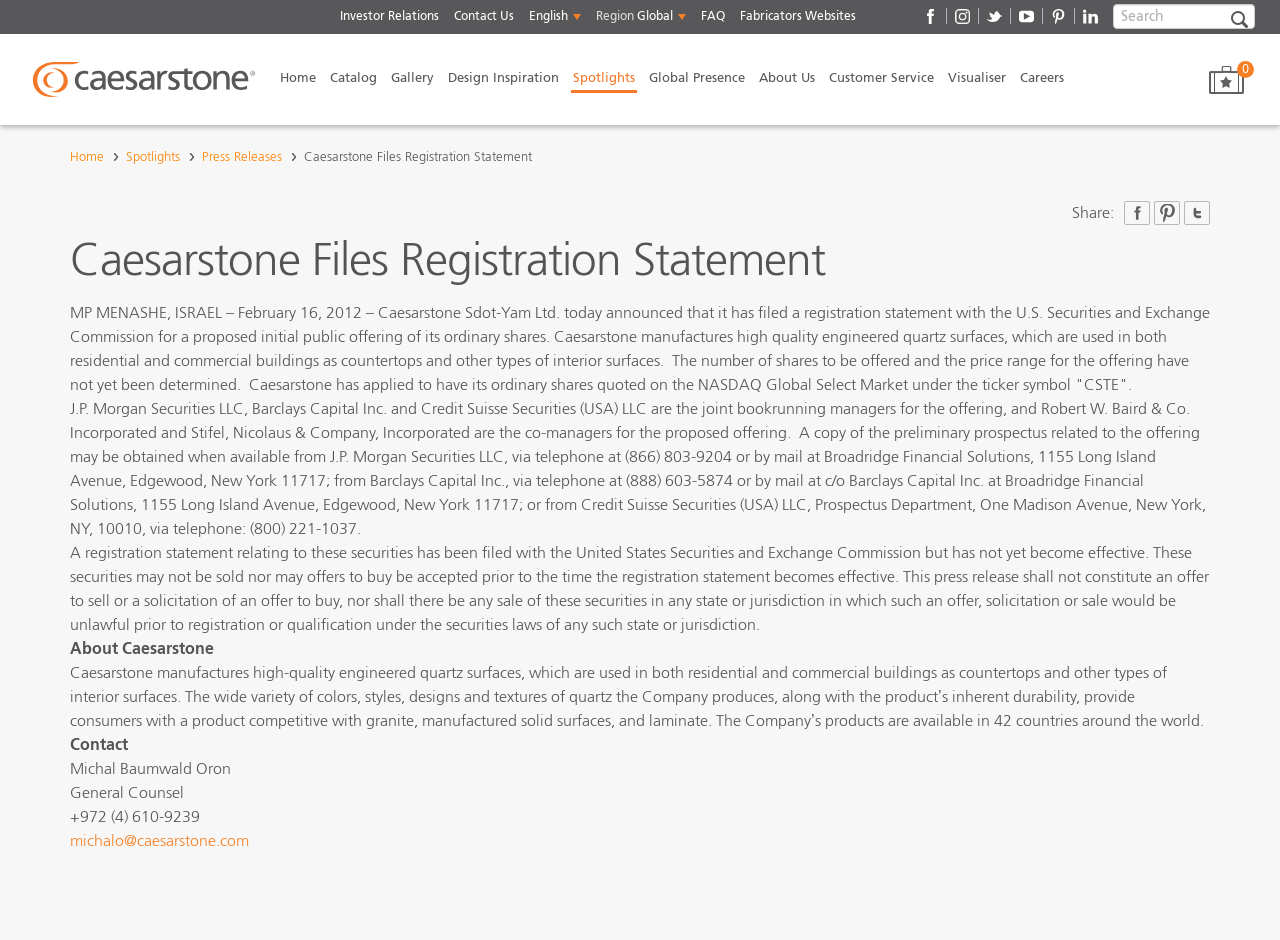Can you identify the bounding box coordinates of the clickable region needed to carry out this instruction: 'Go to Investor Relations'? The coordinates should be four float numbers within the range of 0 to 1, stated as [left, top, right, bottom].

[0.266, 0.0, 0.343, 0.036]